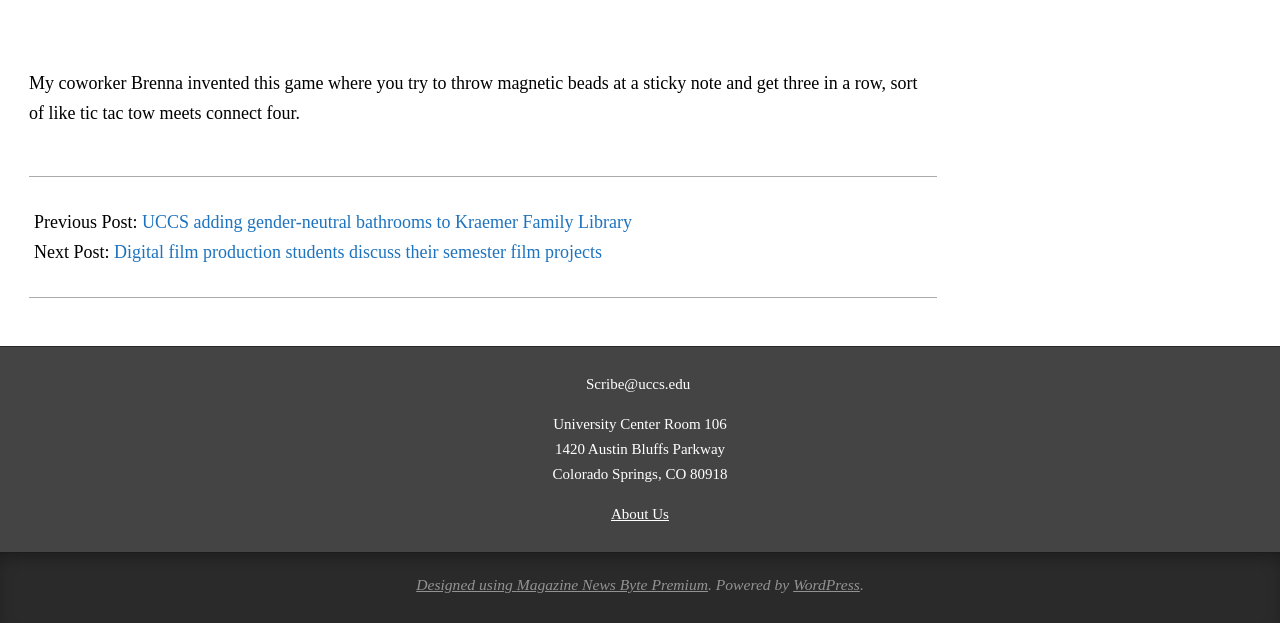Determine the bounding box of the UI element mentioned here: "Designed using". The coordinates must be in the format [left, top, right, bottom] with values ranging from 0 to 1.

[0.325, 0.925, 0.404, 0.952]